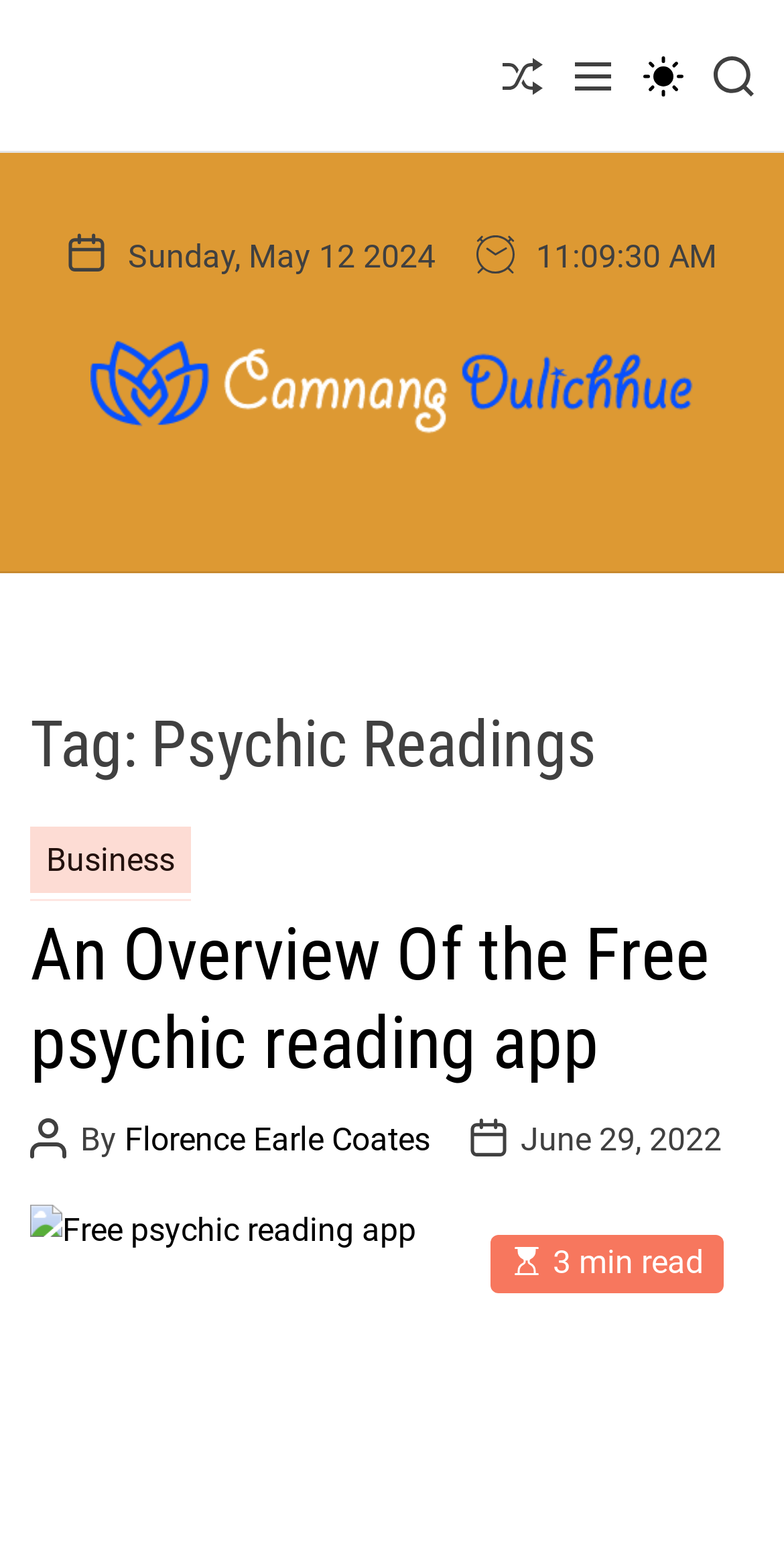Extract the main heading from the webpage content.

Tag: Psychic Readings